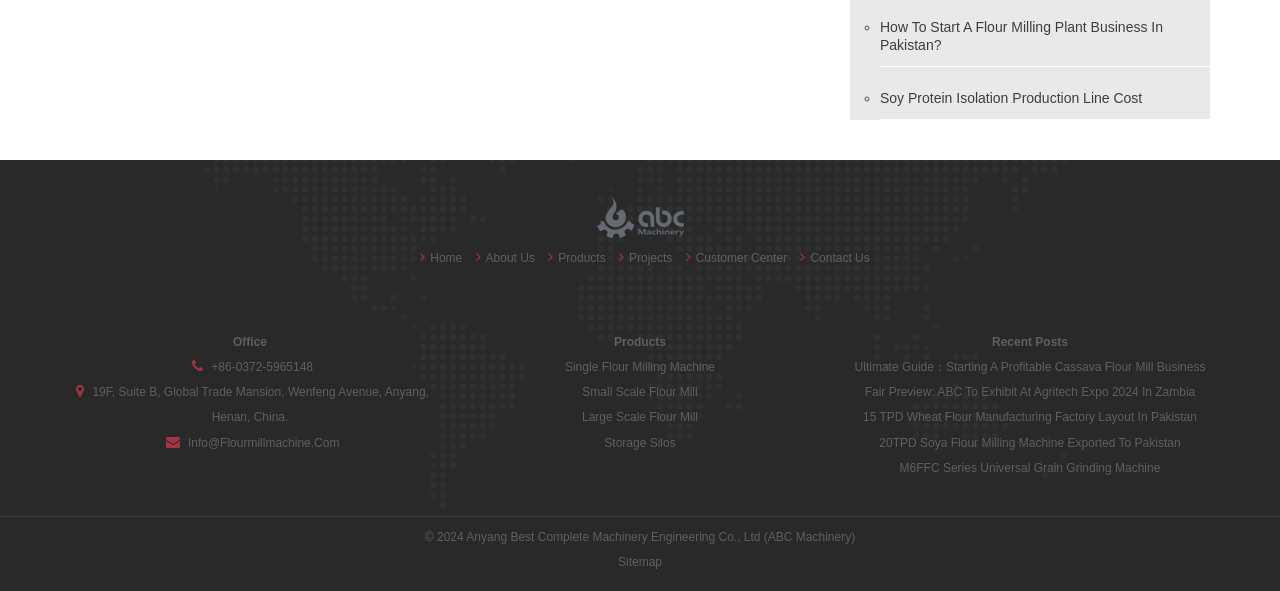What is the company's phone number?
Provide a detailed and extensive answer to the question.

I found the phone number by looking at the contact information section on the webpage, where it is listed as '+86-0372-5965148'.